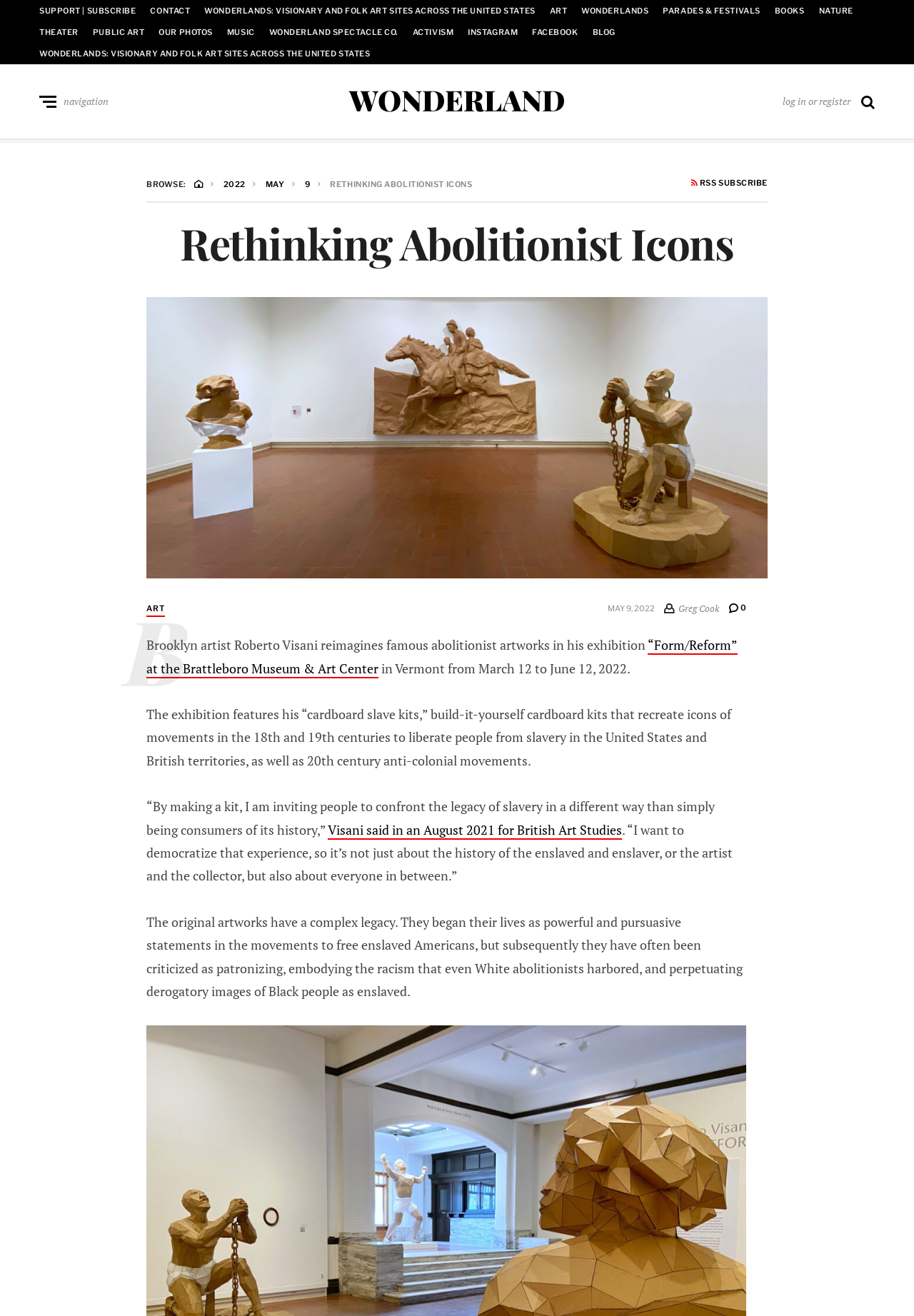What is the material used to create the 'cardboard slave kits' mentioned in the article?
Please look at the screenshot and answer in one word or a short phrase.

cardboard